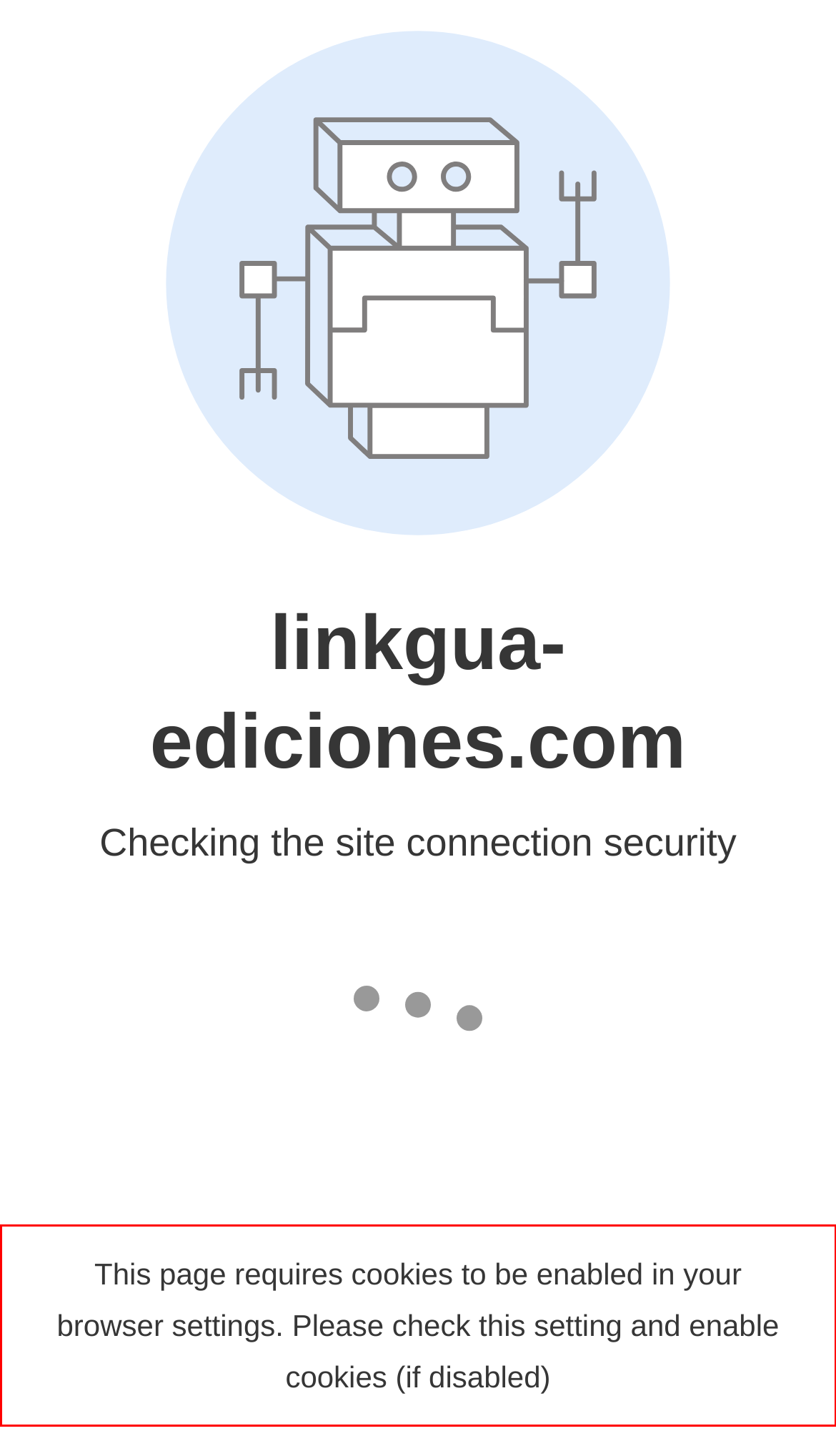Examine the webpage screenshot and use OCR to obtain the text inside the red bounding box.

This page requires cookies to be enabled in your browser settings. Please check this setting and enable cookies (if disabled)